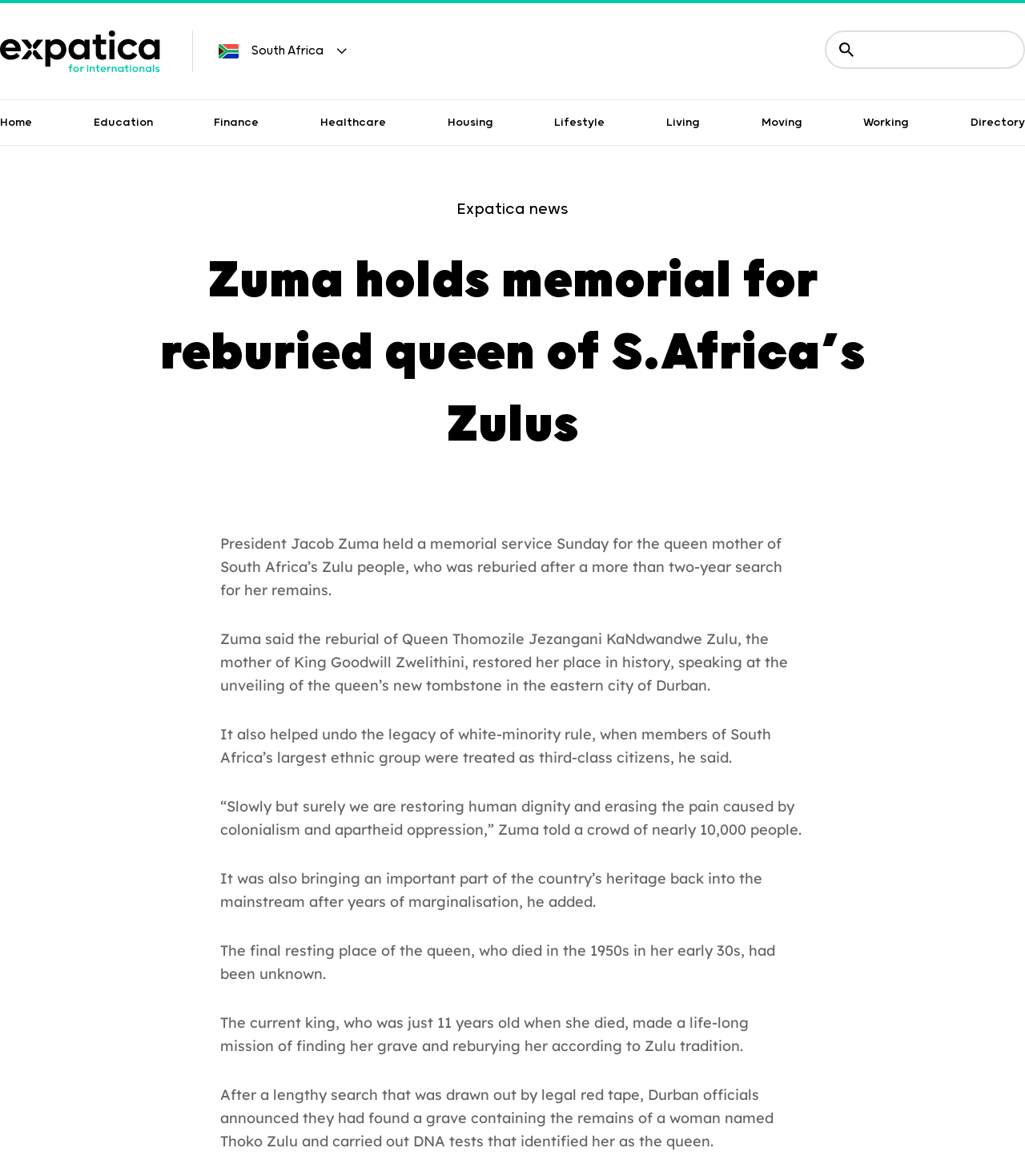Highlight the bounding box coordinates of the region I should click on to meet the following instruction: "Search articles".

[0.833, 0.033, 0.977, 0.052]